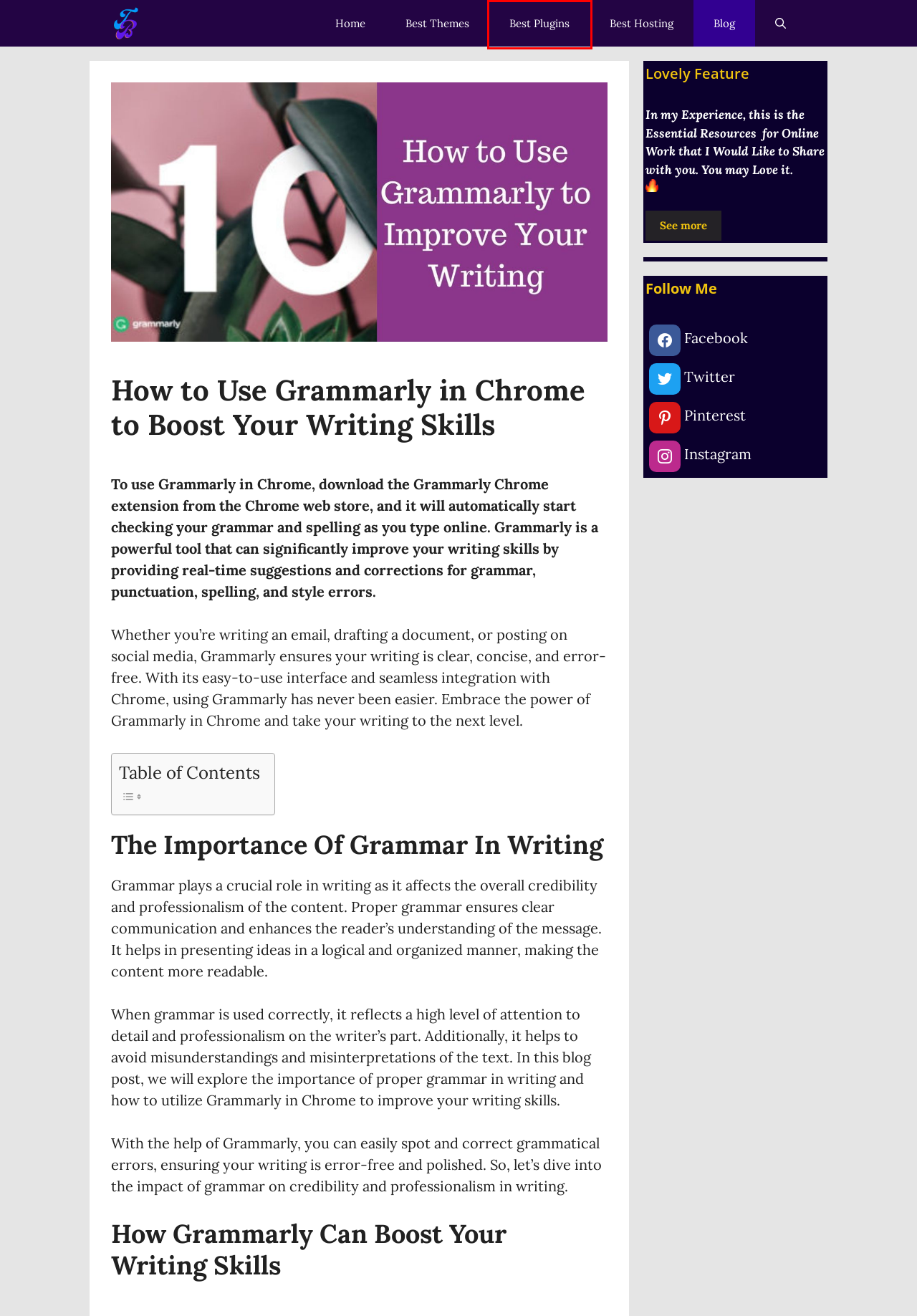You see a screenshot of a webpage with a red bounding box surrounding an element. Pick the webpage description that most accurately represents the new webpage after interacting with the element in the red bounding box. The options are:
A. Technology Bond
B. Blog Archives - Technology Bond
C. Essential Resources That I Love for Online Work
D. How to Get Grammarly Premium Trial in 3 Easy Steps!
E. Hosting Archives - Technology Bond
F. Best Free Social Media Sharing Plugin for Wordpress
G. Plugins Archives - Technology Bond
H. Themes Archives - Technology Bond

G